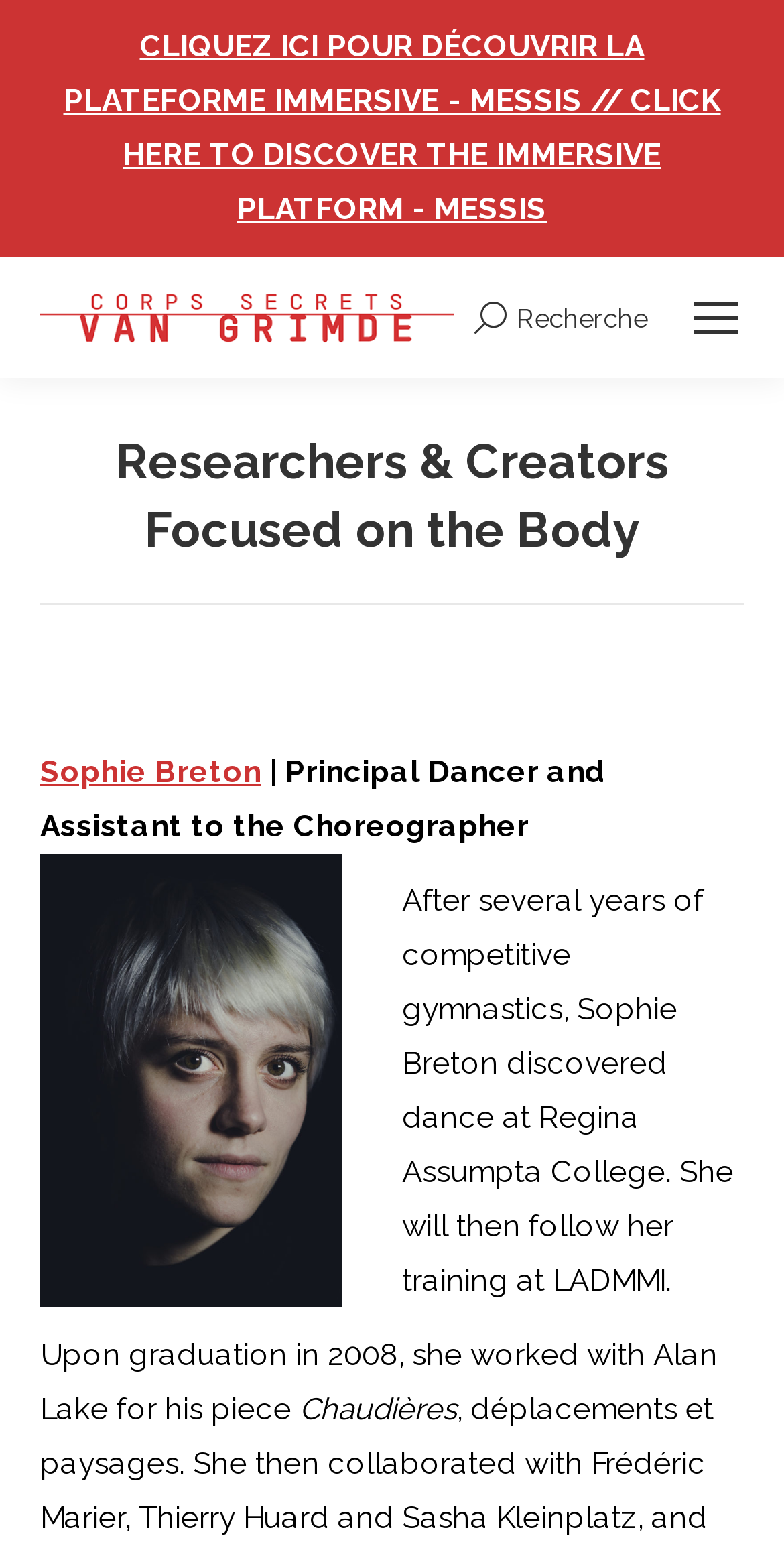Describe all the visual and textual components of the webpage comprehensively.

The webpage is about Sophie Breton, a Principal Dancer and Assistant to the Choreographer. At the top left of the page, there is a link to the website's main page, "Van Grimde Corps Secrets", accompanied by an image of the same name. Below this, there is a heading that reads "Researchers & Creators Focused on the Body". 

On the top right side of the page, there are three elements: a link to an immersive platform, a mobile menu icon, and a search bar with a placeholder text "Search:" and a search button labeled "Recherche". 

In the middle of the page, there is a section that displays Sophie Breton's profile. It starts with a link to her name, followed by her title and a brief description of her background, which mentions her experience in competitive gymnastics and her discovery of dance at Regina Assumpta College. 

Below this, there is a continuation of her profile, describing her training at LADMMI and her work with Alan Lake on his piece "Chaudières". 

At the bottom right of the page, there is a link to "Go to Top" accompanied by an image.